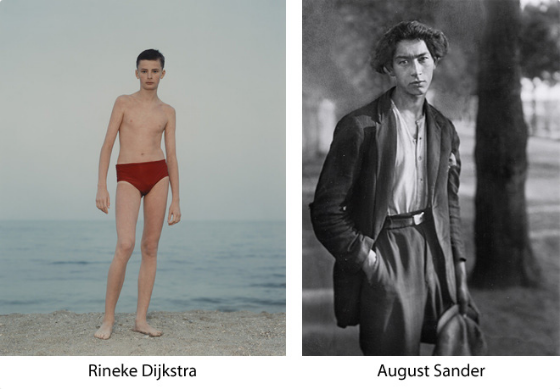What is the attire of the subject in Sander's portrait?
Please give a detailed and elaborate explanation in response to the question.

According to the caption, the subject in August Sander's monochromatic portrait is wearing formal attire, which is characteristic of Sander's approach to documenting everyday people and societal types in Germany.